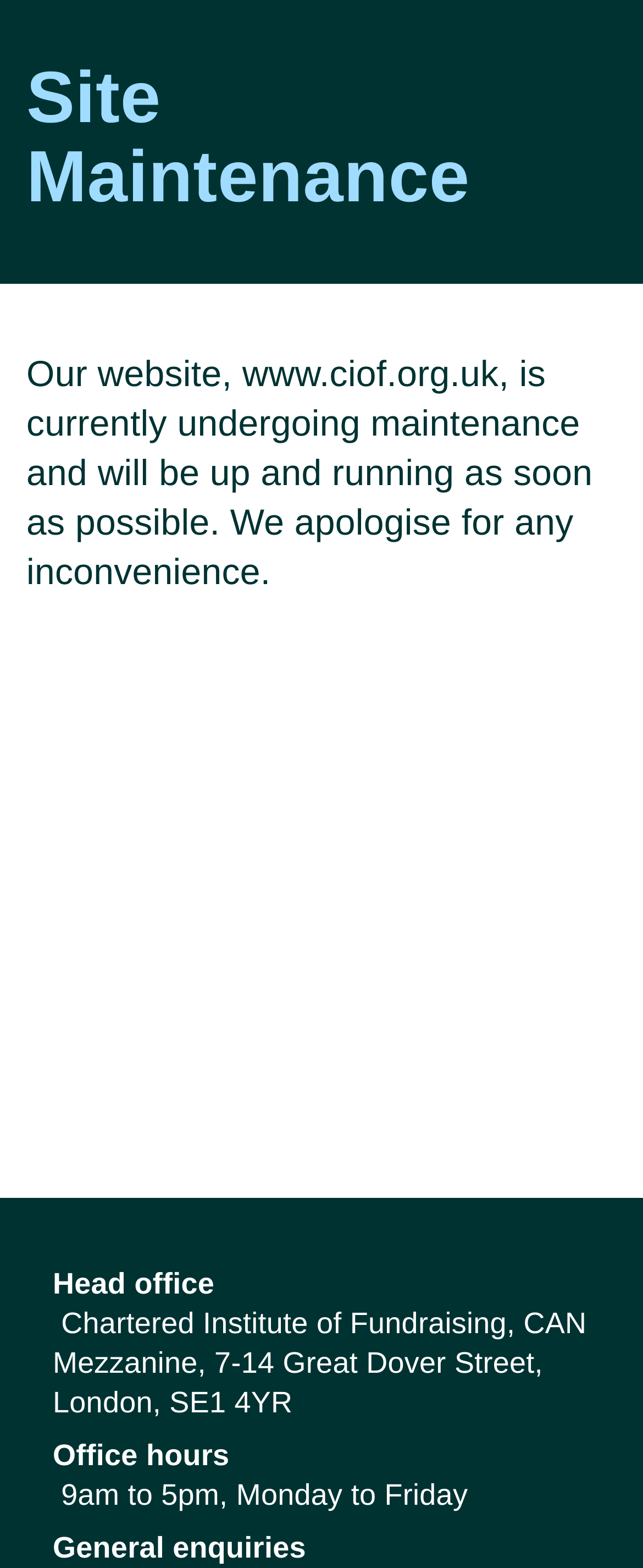Using the information in the image, give a comprehensive answer to the question: 
What is the address of the head office?

The address of the head office is mentioned in the section 'Head office' as 'Chartered Institute of Fundraising, CAN Mezzanine, 7-14 Great Dover Street, London, SE1 4YR'.